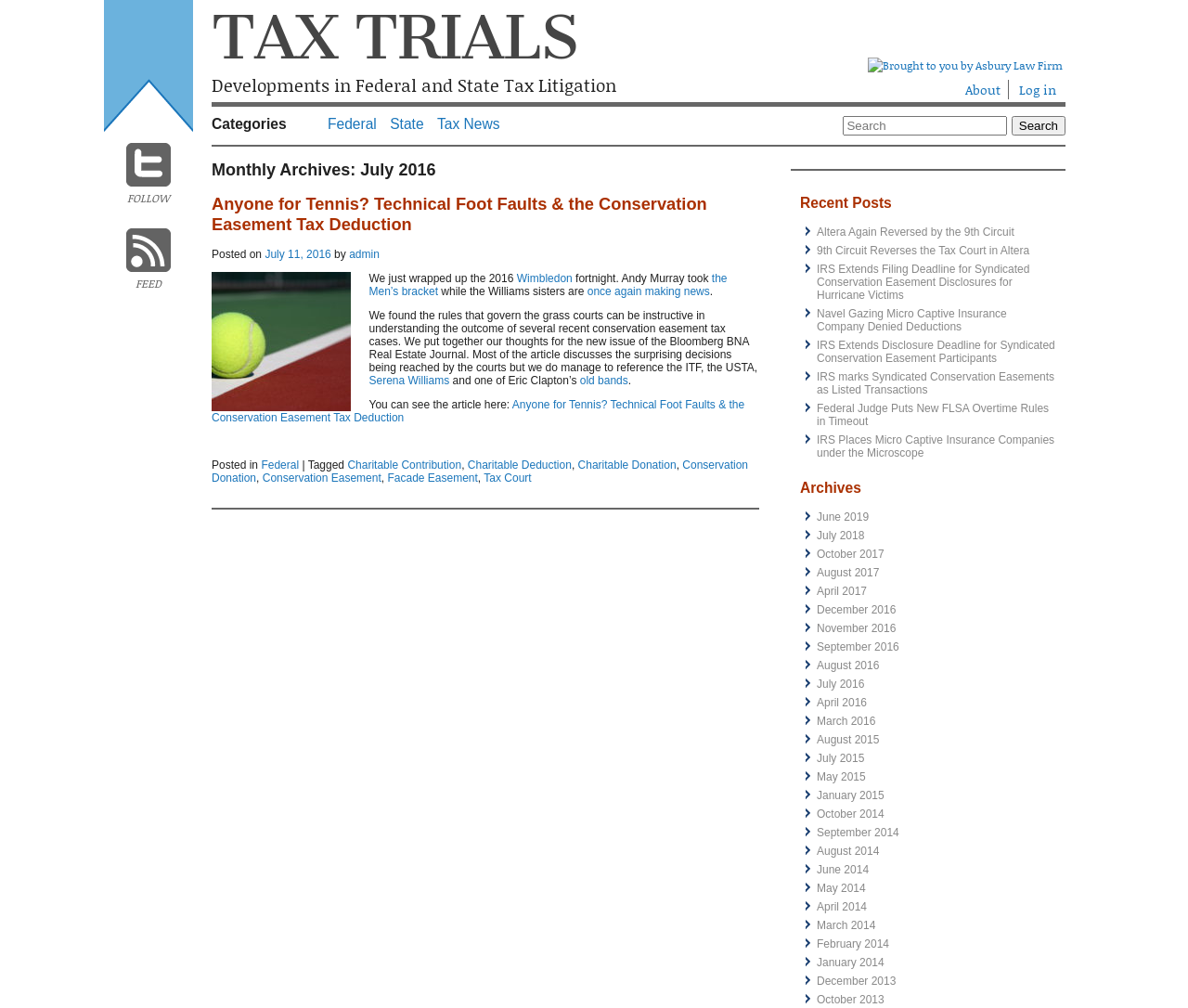What is the name of the tennis tournament mentioned in the post 'Anyone for Tennis?'
Please provide a detailed answer to the question.

The answer can be found by reading the text of the post 'Anyone for Tennis?', which mentions that the author just wrapped up the 2016 Wimbledon fortnight.